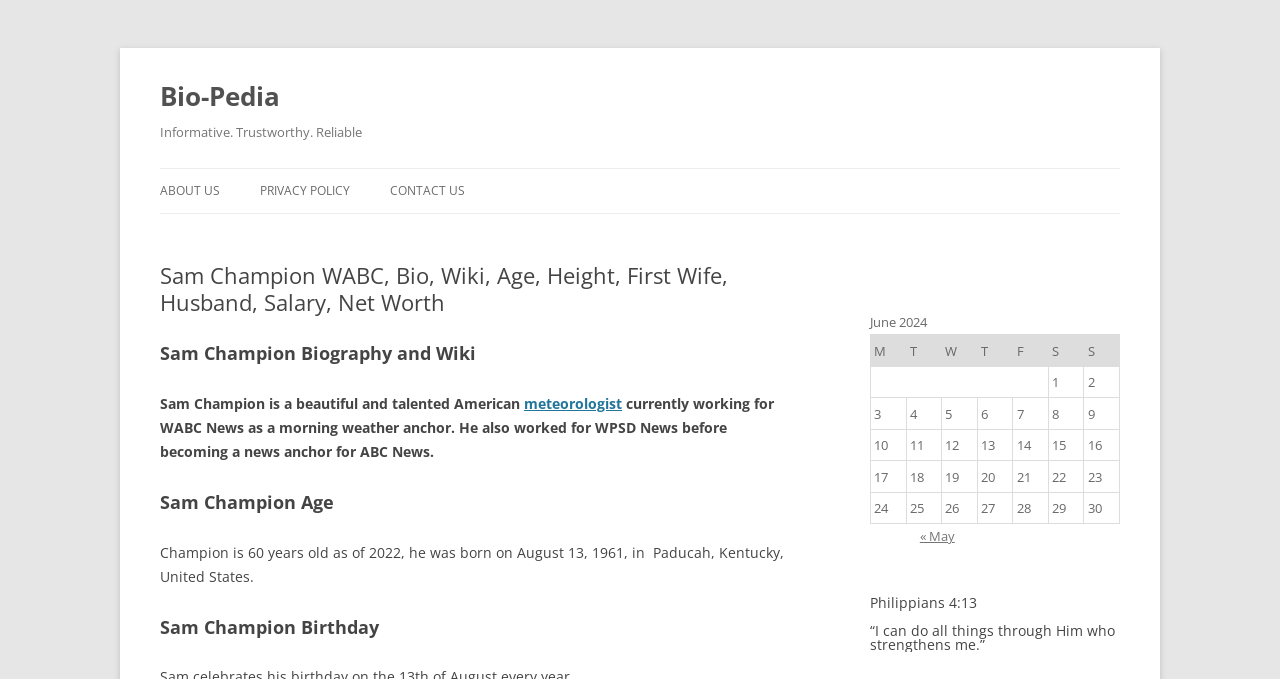What is the quote mentioned at the bottom of the webpage?
Use the screenshot to answer the question with a single word or phrase.

Philippians 4:13